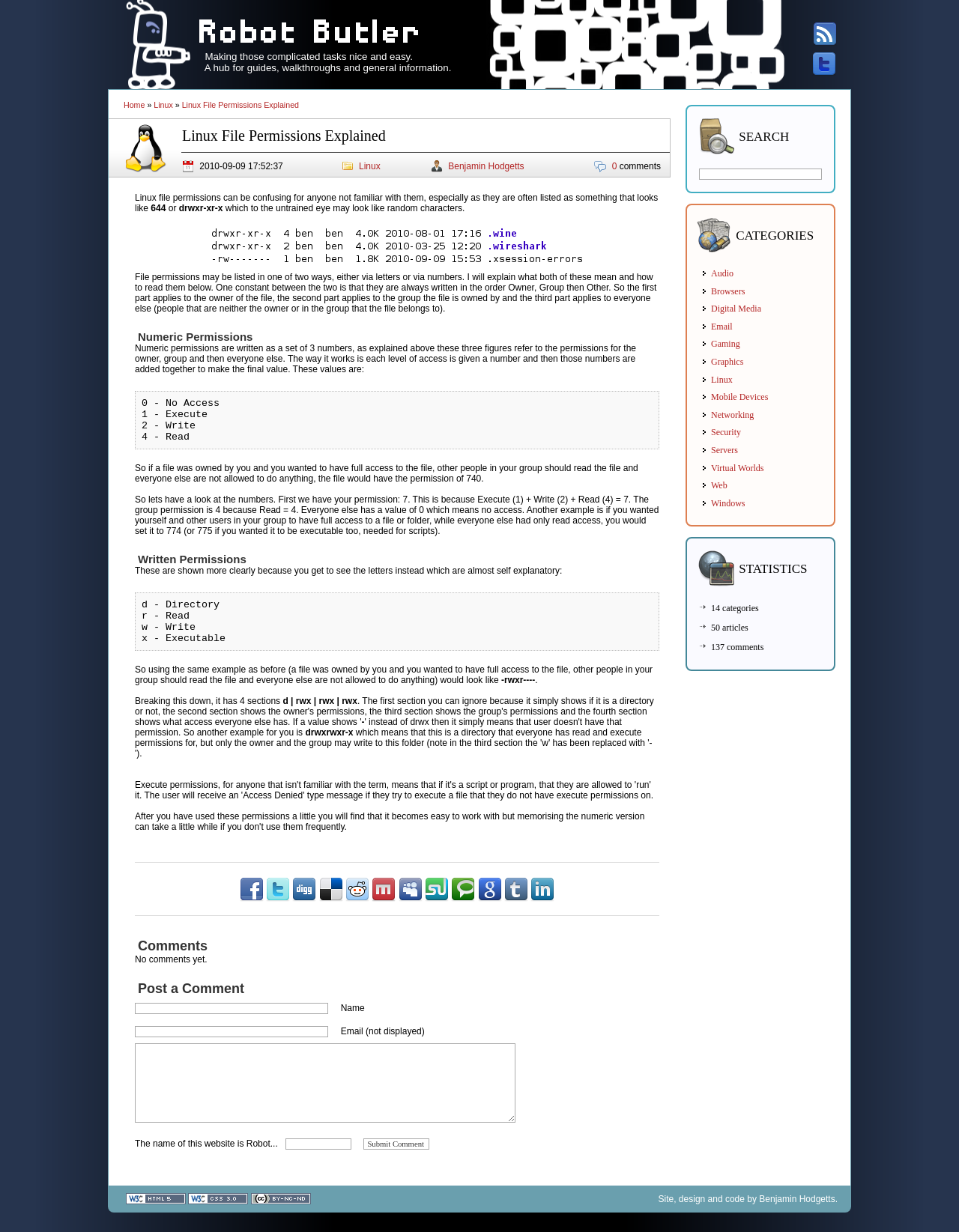Highlight the bounding box coordinates of the element that should be clicked to carry out the following instruction: "Post a comment". The coordinates must be given as four float numbers ranging from 0 to 1, i.e., [left, top, right, bottom].

[0.144, 0.796, 0.681, 0.809]